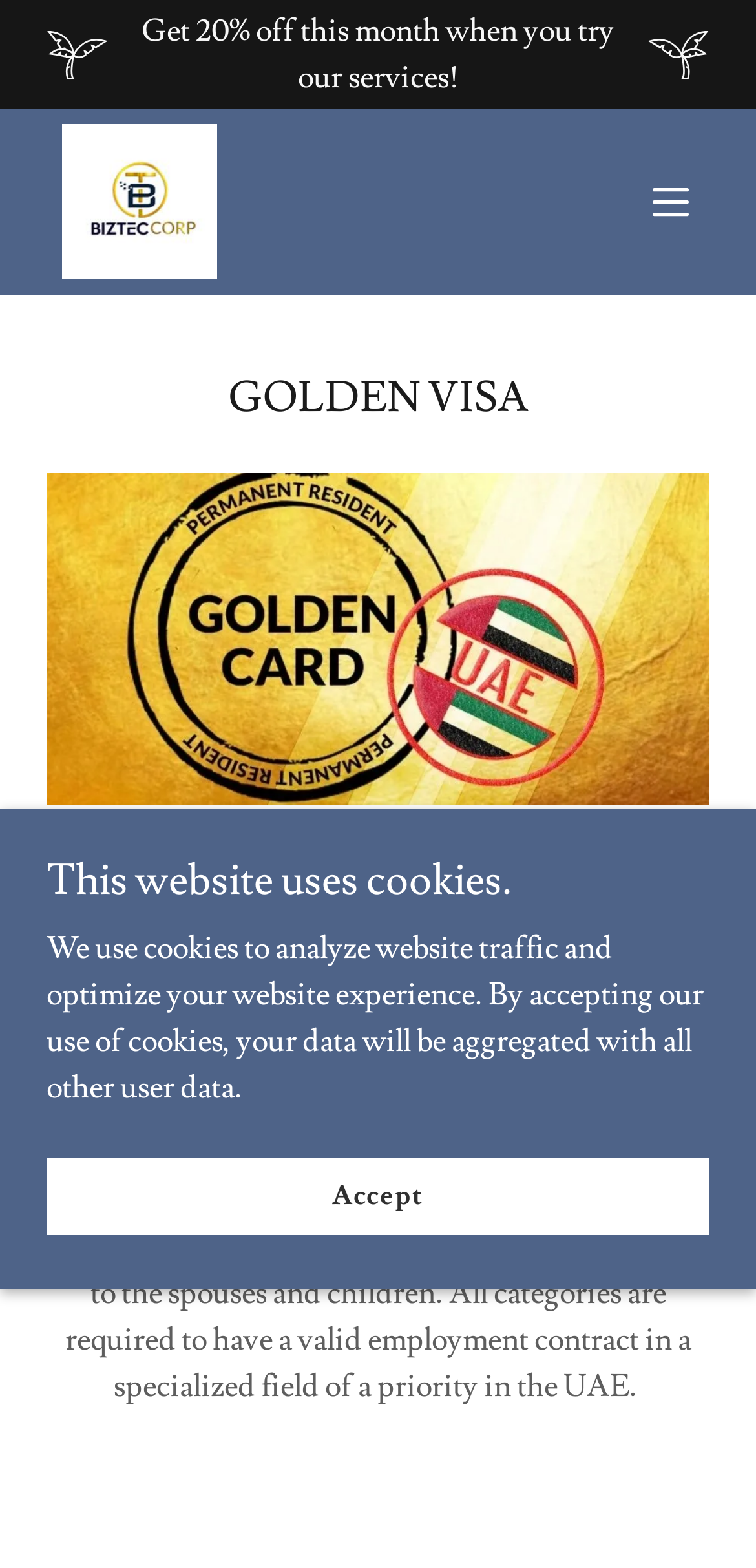Generate a thorough caption detailing the webpage content.

The webpage is about Golden Visa and Biztec Corp Management Consultancies LLC. At the top, there are two images, one on the left and one on the right, with a promotional text "Get 20% off this month when you try our services!" in between. Below the promotional text, there is a link to Biztec Corp Management Consultancies LLC, accompanied by an image, and a hamburger site navigation icon on the right.

The main content of the webpage is divided into two sections. The first section has a heading "GOLDEN VISA" and a large image below it. The second section has a long paragraph of text that explains the UAE golden visa, its rules, and its advantages. The text is quite detailed, mentioning the different types of golden visas, the eligibility criteria, and the benefits for spouses and children.

At the bottom of the webpage, there is a notice about the use of cookies, with a heading "This website uses cookies." Below the notice, there is a brief explanation of how the cookies are used, and an "Accept" link to agree to the use of cookies.